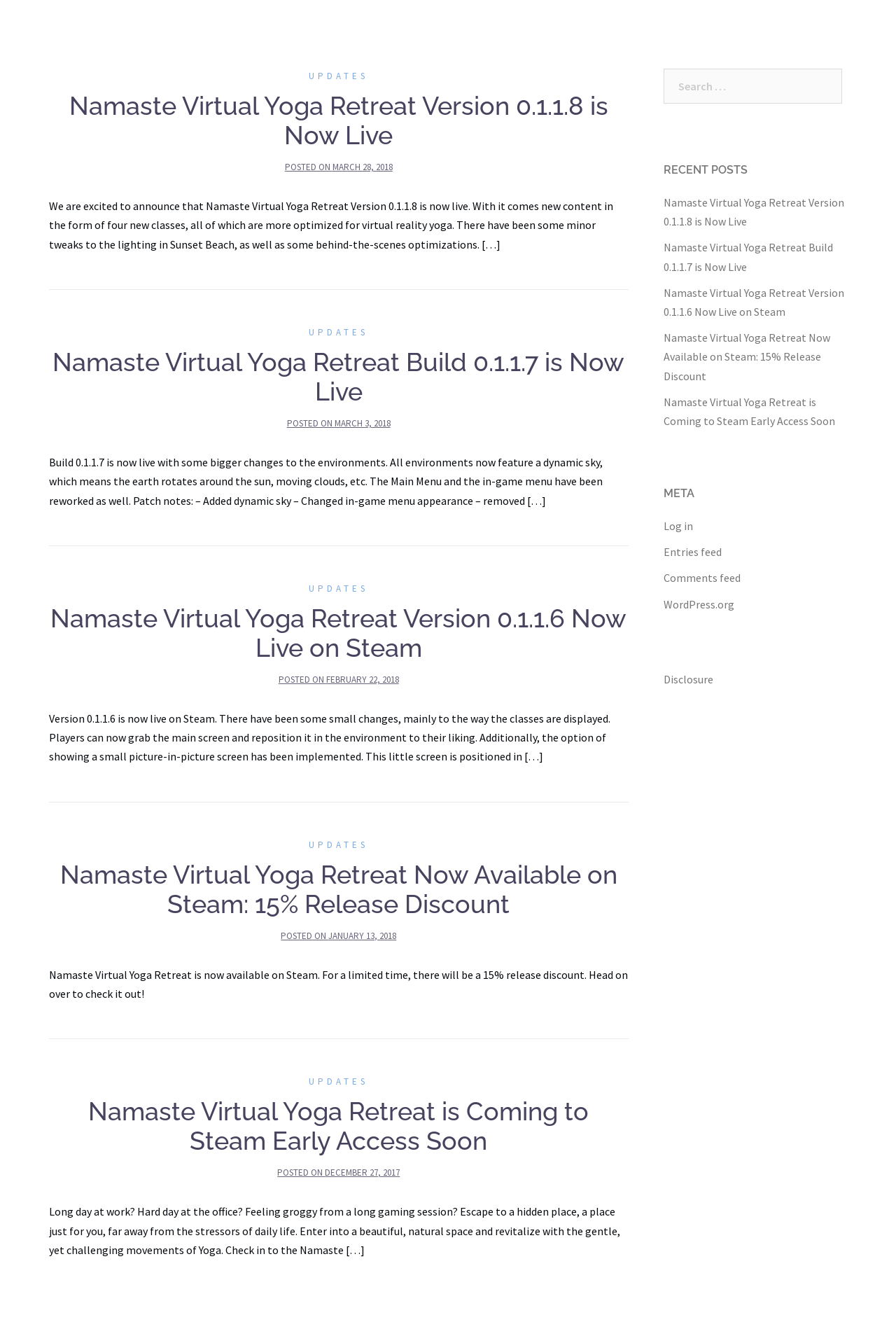Kindly determine the bounding box coordinates for the clickable area to achieve the given instruction: "Check WordPress.org link".

[0.74, 0.452, 0.819, 0.462]